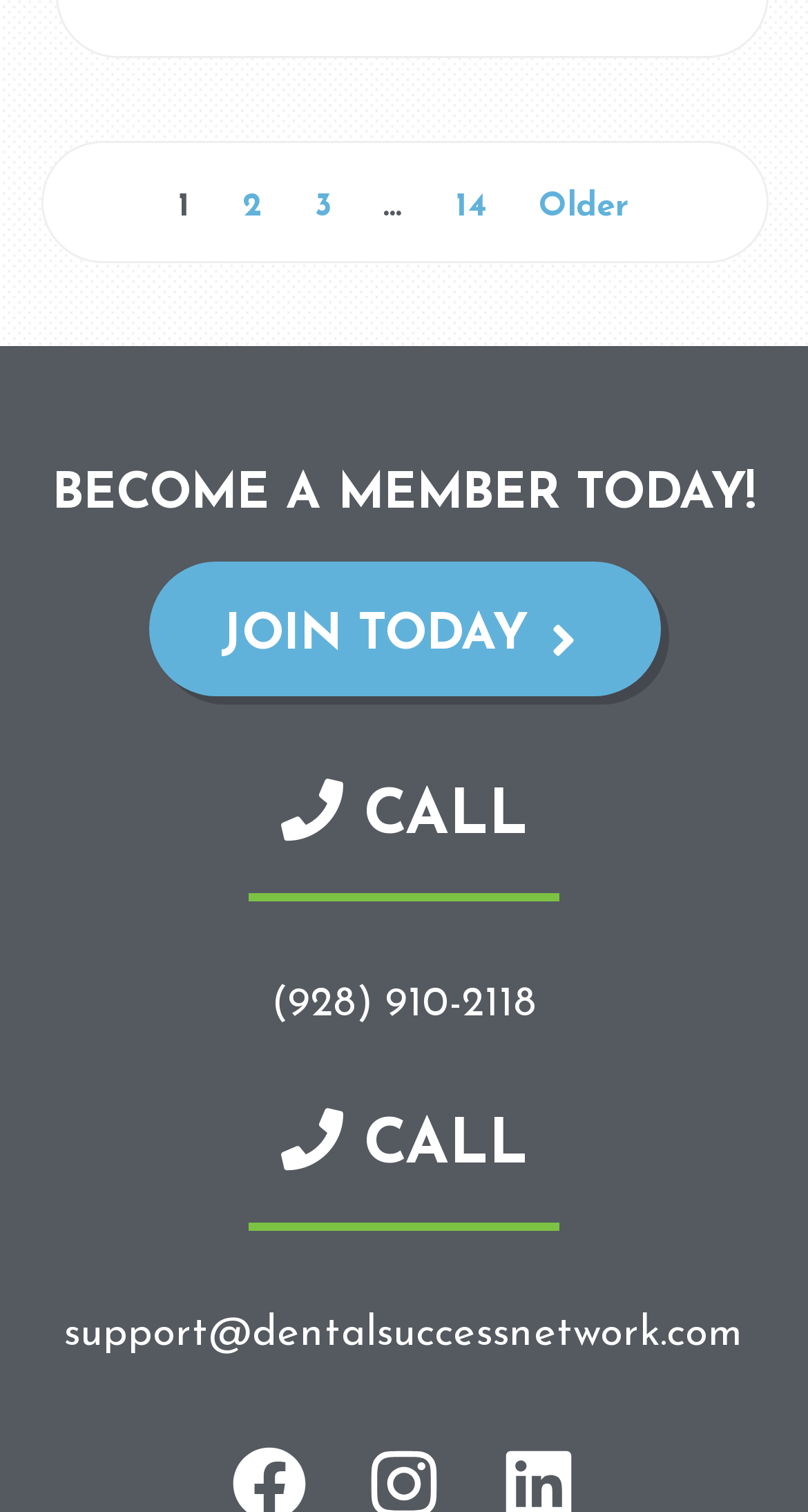Please analyze the image and provide a thorough answer to the question:
What is the email address for support?

I found a link element with the email address 'support@dentalsuccessnetwork.com', which is likely the contact email for support or inquiries.